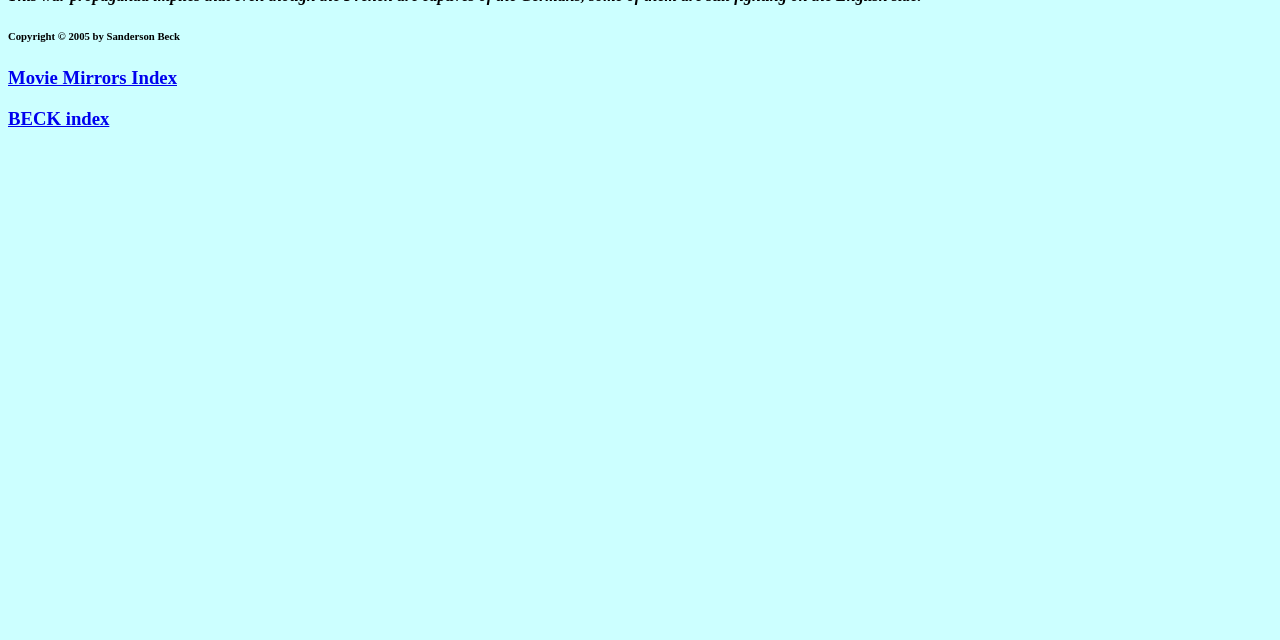Find the bounding box coordinates of the UI element according to this description: "Movie Mirrors Index".

[0.006, 0.105, 0.138, 0.138]